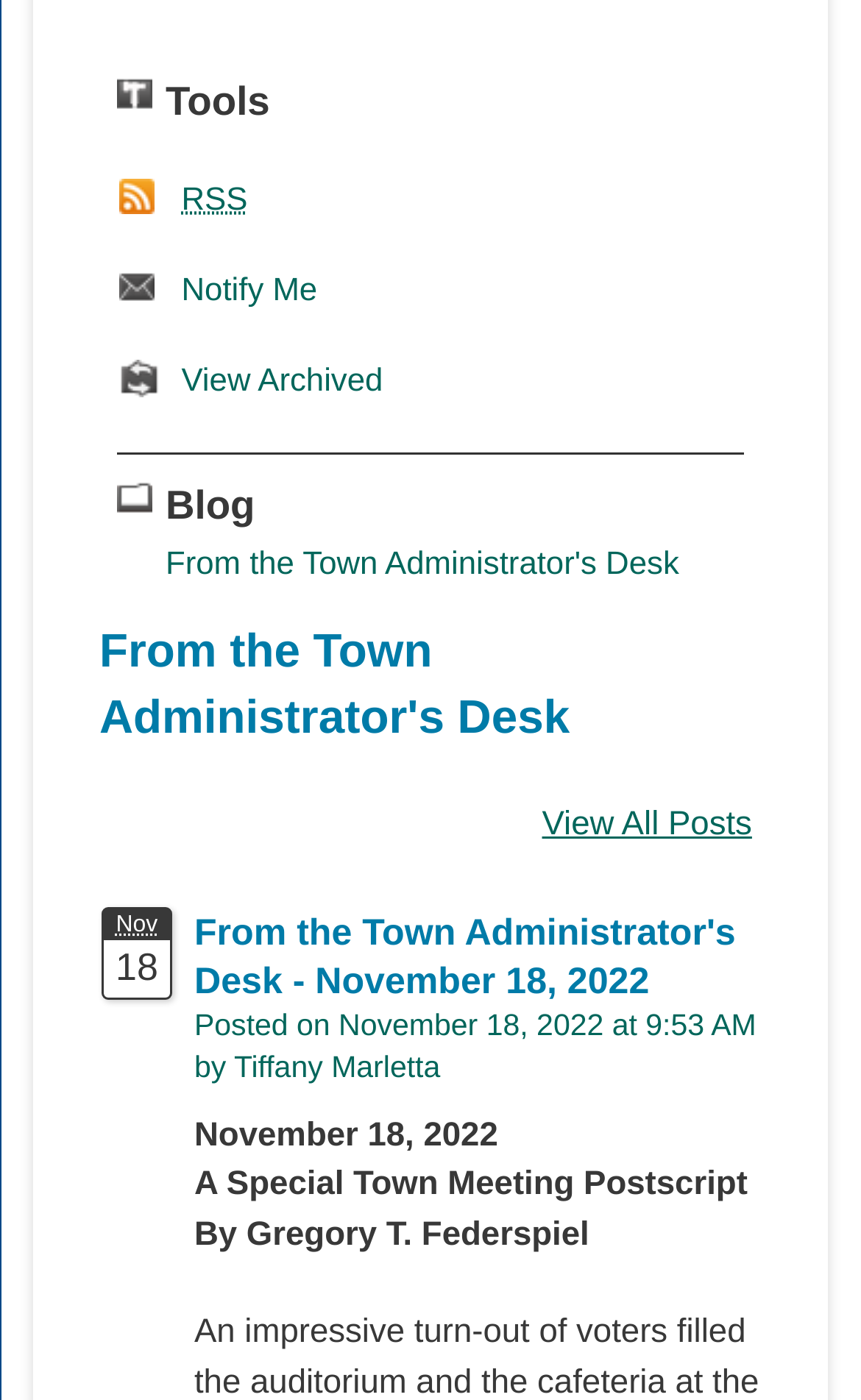Answer the question below using just one word or a short phrase: 
What is the name of the blog section?

Blog